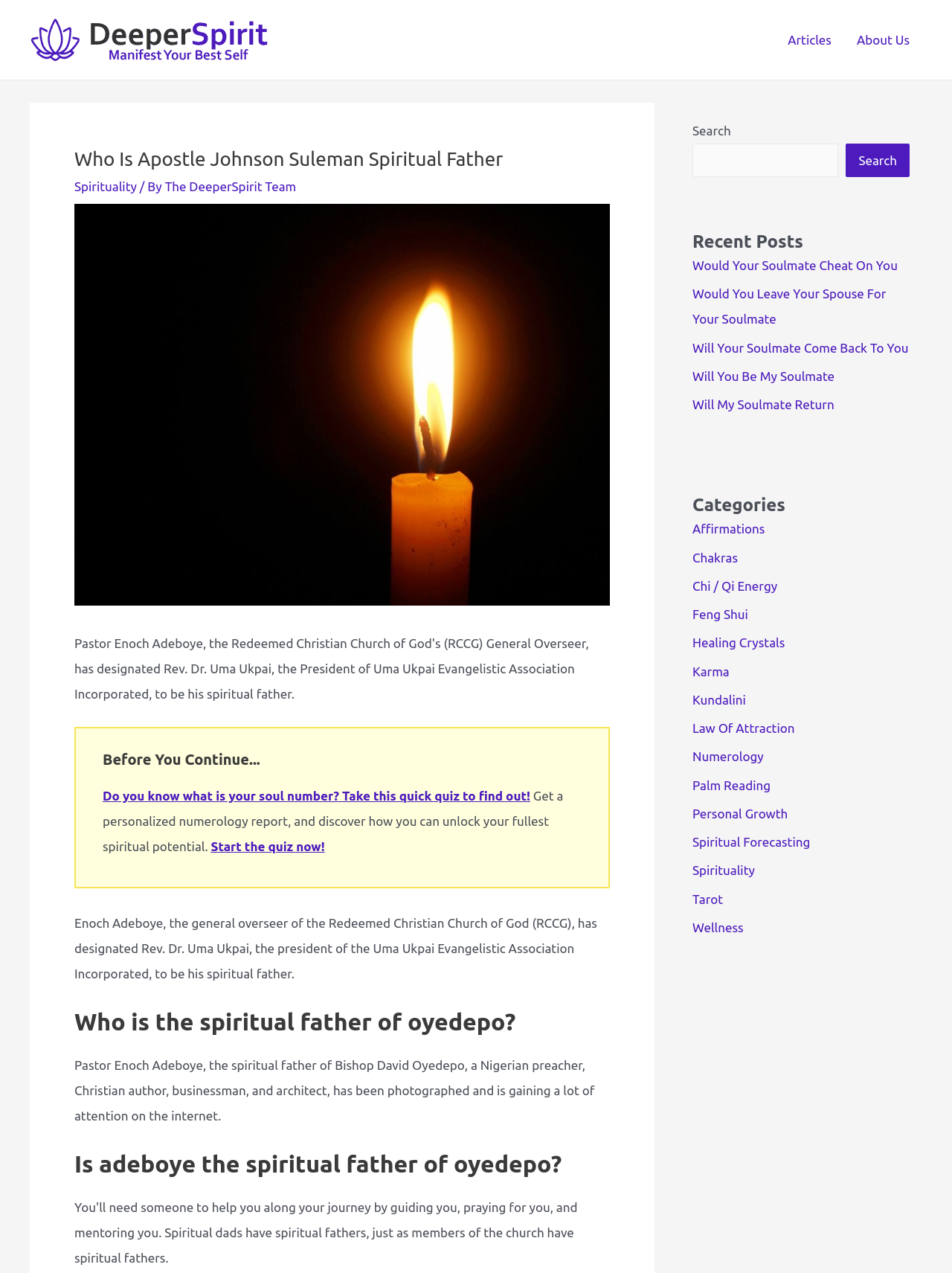Please specify the coordinates of the bounding box for the element that should be clicked to carry out this instruction: "Take the quiz to find out your soul number". The coordinates must be four float numbers between 0 and 1, formatted as [left, top, right, bottom].

[0.222, 0.659, 0.341, 0.67]